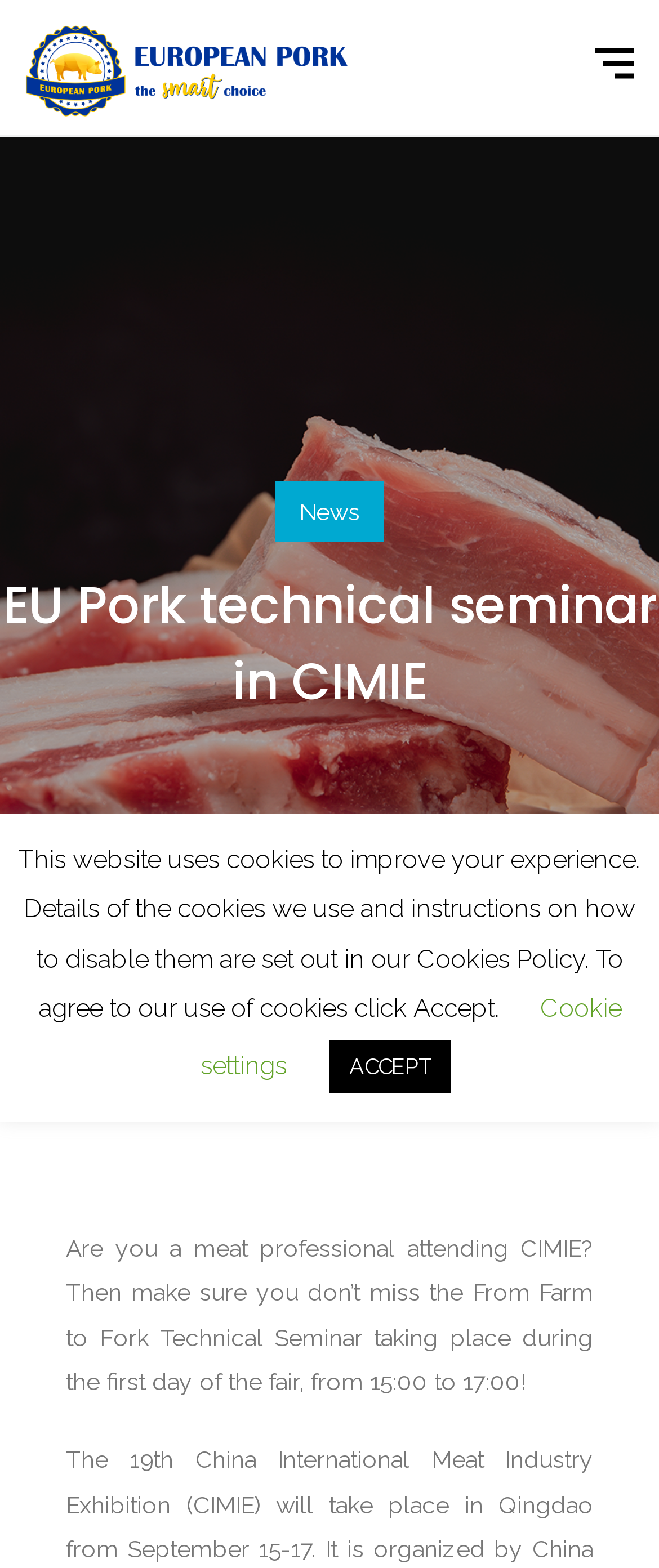Kindly respond to the following question with a single word or a brief phrase: 
What is the duration of the seminar?

2 hours